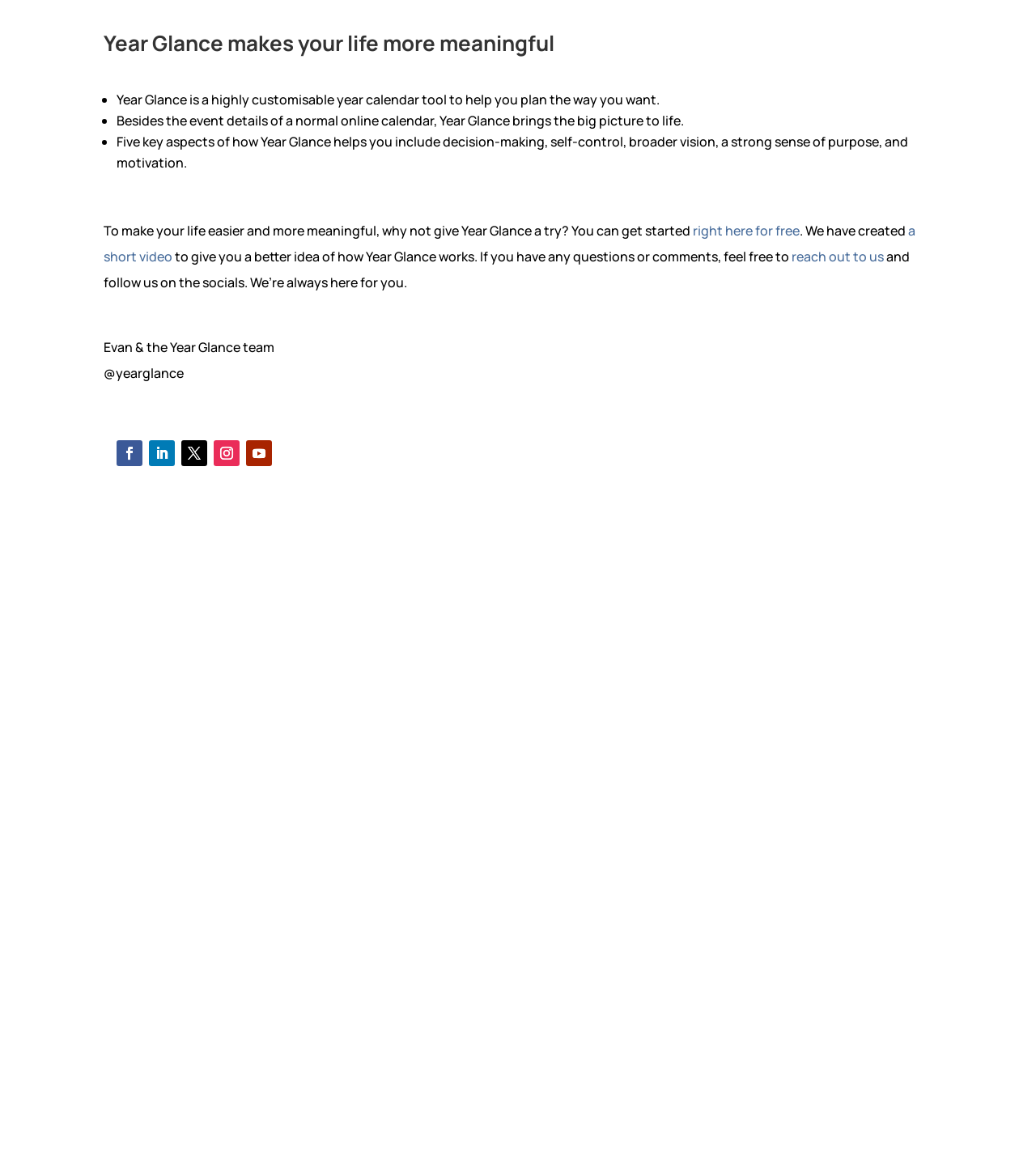Who is the creator of Year Glance?
Please give a detailed and elaborate answer to the question based on the image.

At the bottom of the webpage, there is a message from Evan and the Year Glance team, which suggests that Evan is the creator or a key person behind Year Glance, and there is a team involved in its development.